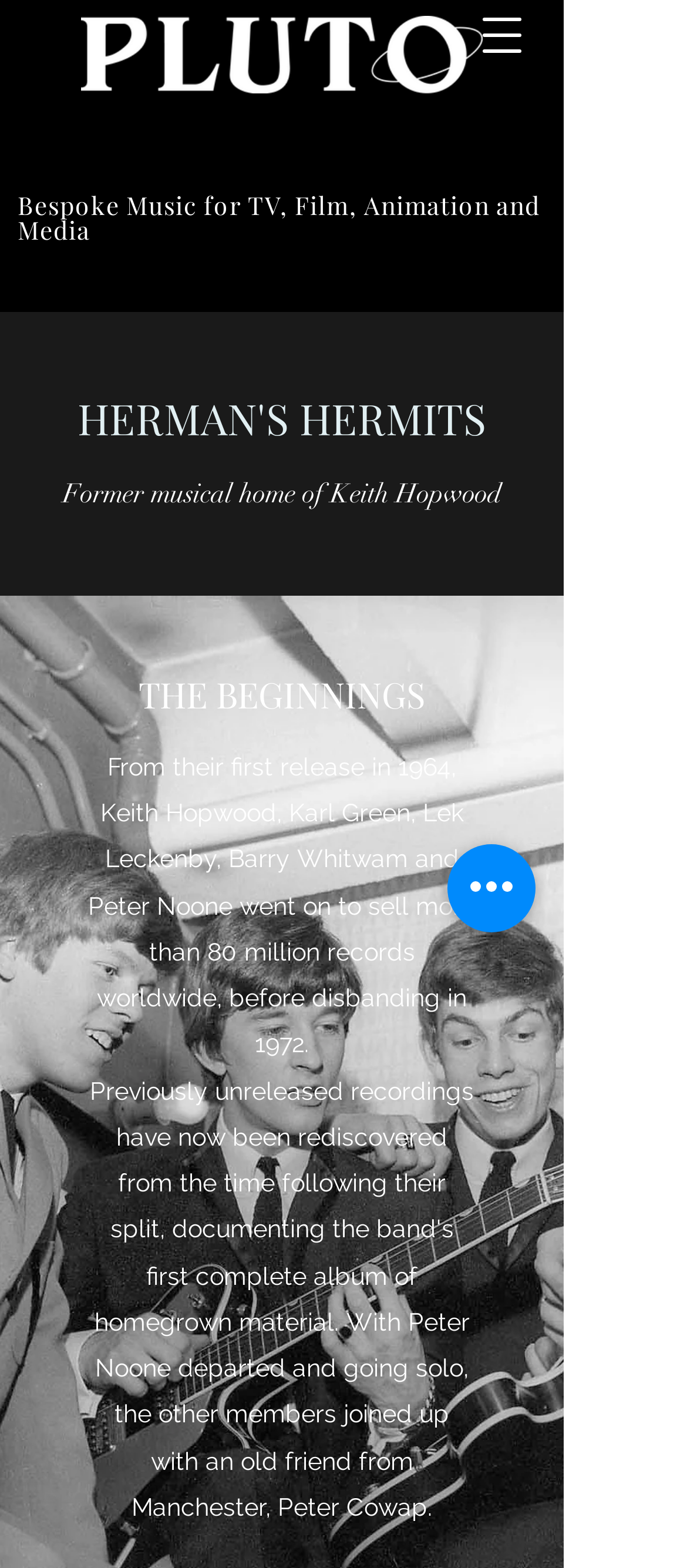Respond to the following query with just one word or a short phrase: 
What is the purpose of the 'Quick actions' button?

Unknown